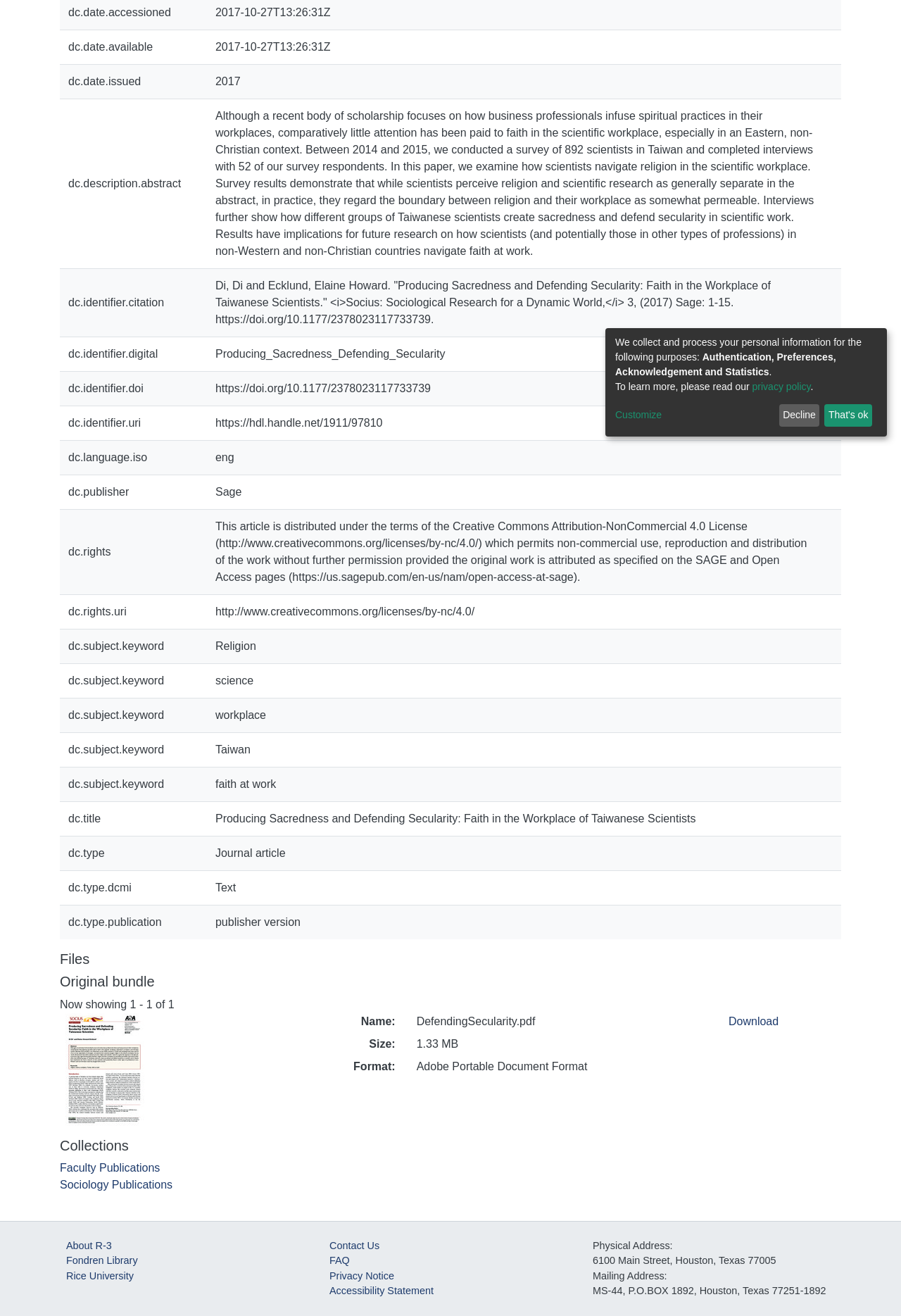Given the element description, predict the bounding box coordinates in the format (top-left x, top-left y, bottom-right x, bottom-right y), using floating point numbers between 0 and 1: Privacy Notice

[0.366, 0.965, 0.437, 0.974]